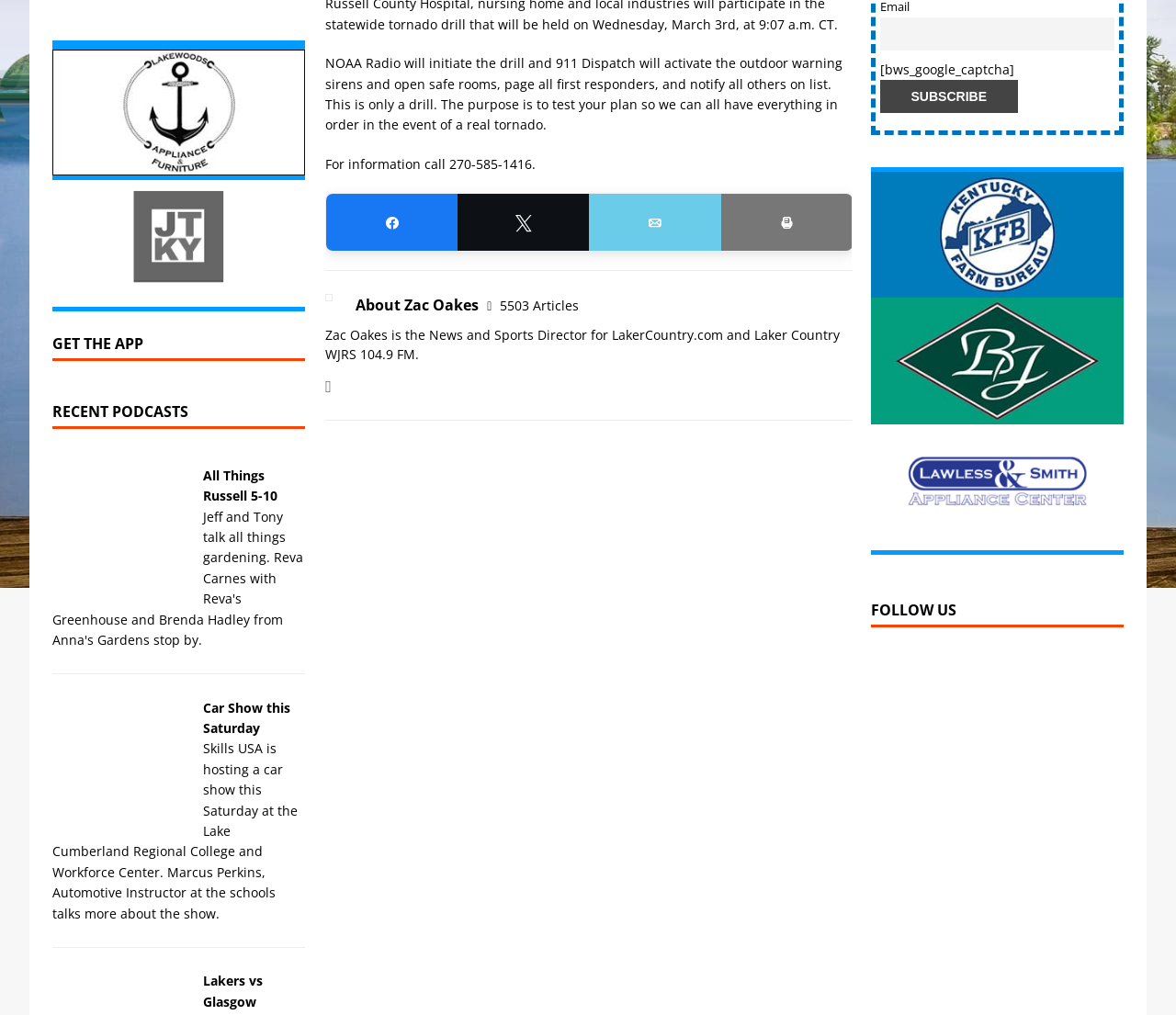Predict the bounding box coordinates of the UI element that matches this description: "Create a Website Account". The coordinates should be in the format [left, top, right, bottom] with each value between 0 and 1.

None